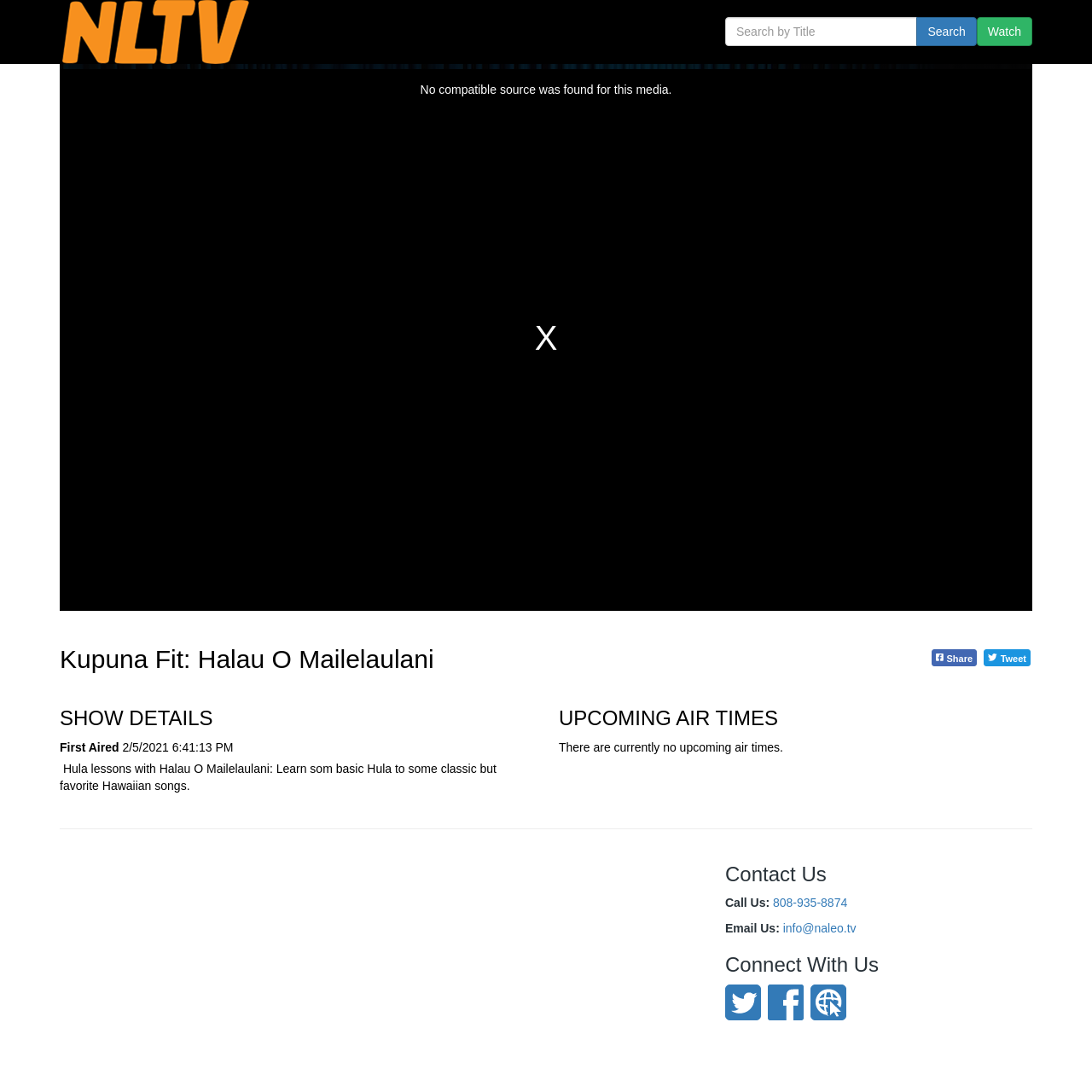Please find and report the bounding box coordinates of the element to click in order to perform the following action: "Learn more about Yanko Design". The coordinates should be expressed as four float numbers between 0 and 1, in the format [left, top, right, bottom].

None